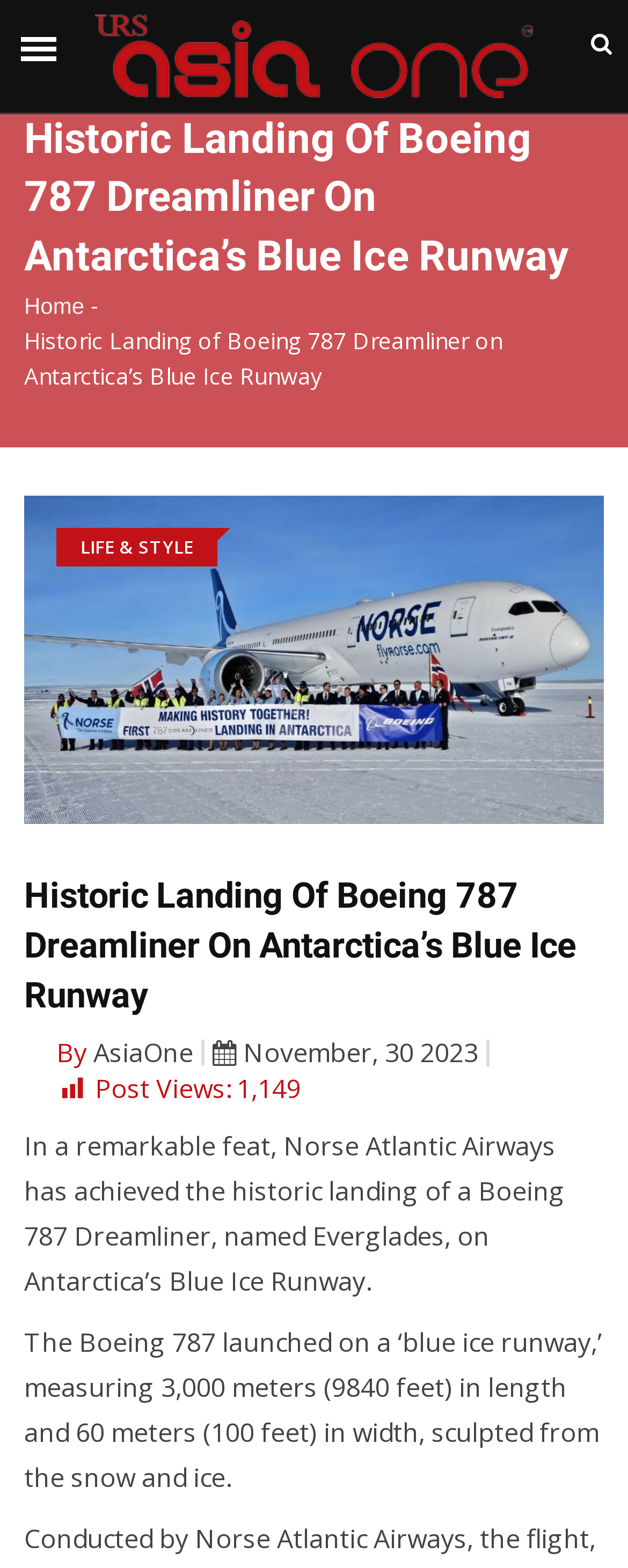How many post views are there?
Examine the webpage screenshot and provide an in-depth answer to the question.

The answer can be found in the text 'Post Views: 1,149' which is located below the article title.